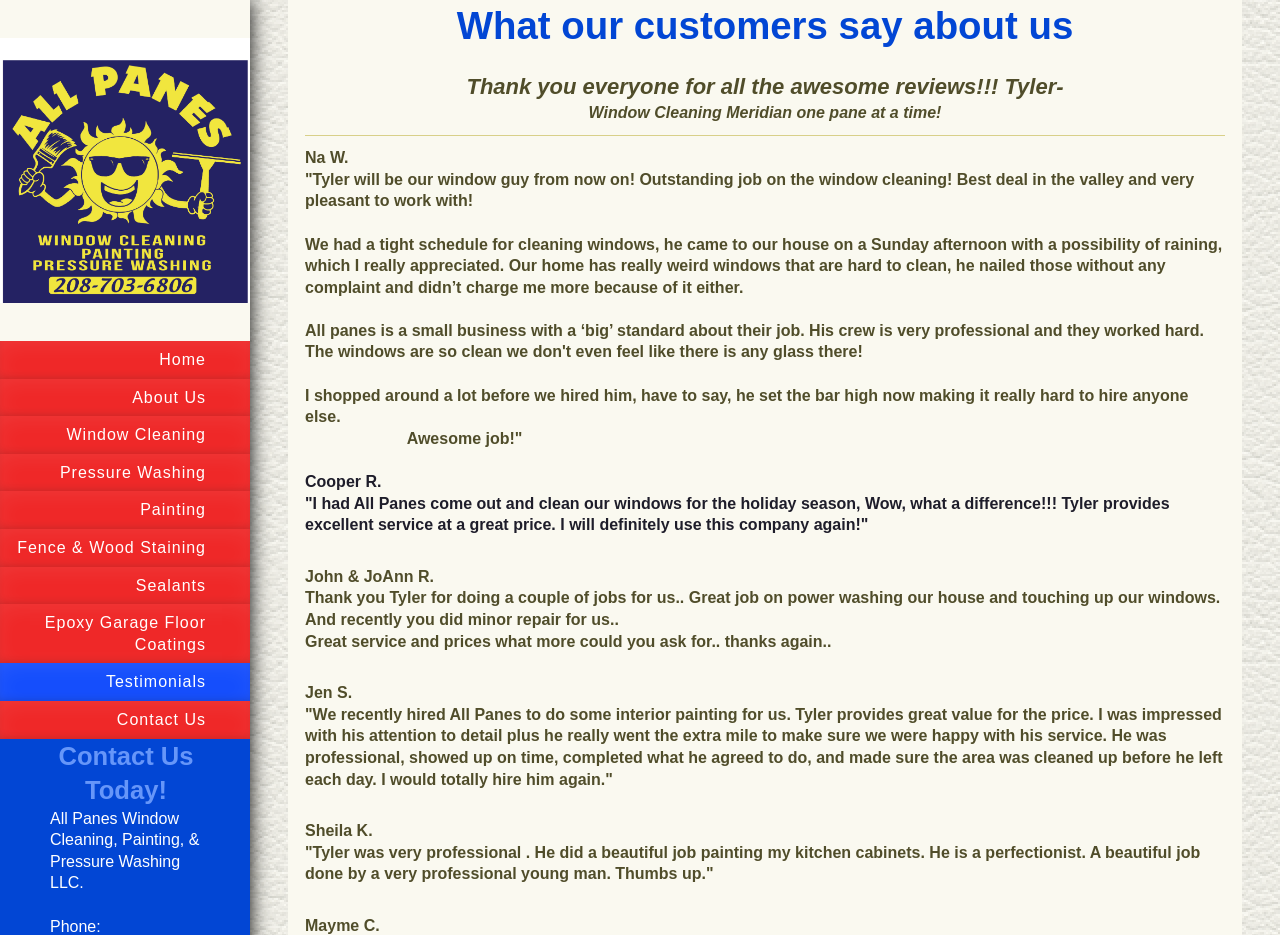Provide the bounding box for the UI element matching this description: "July 2015".

None